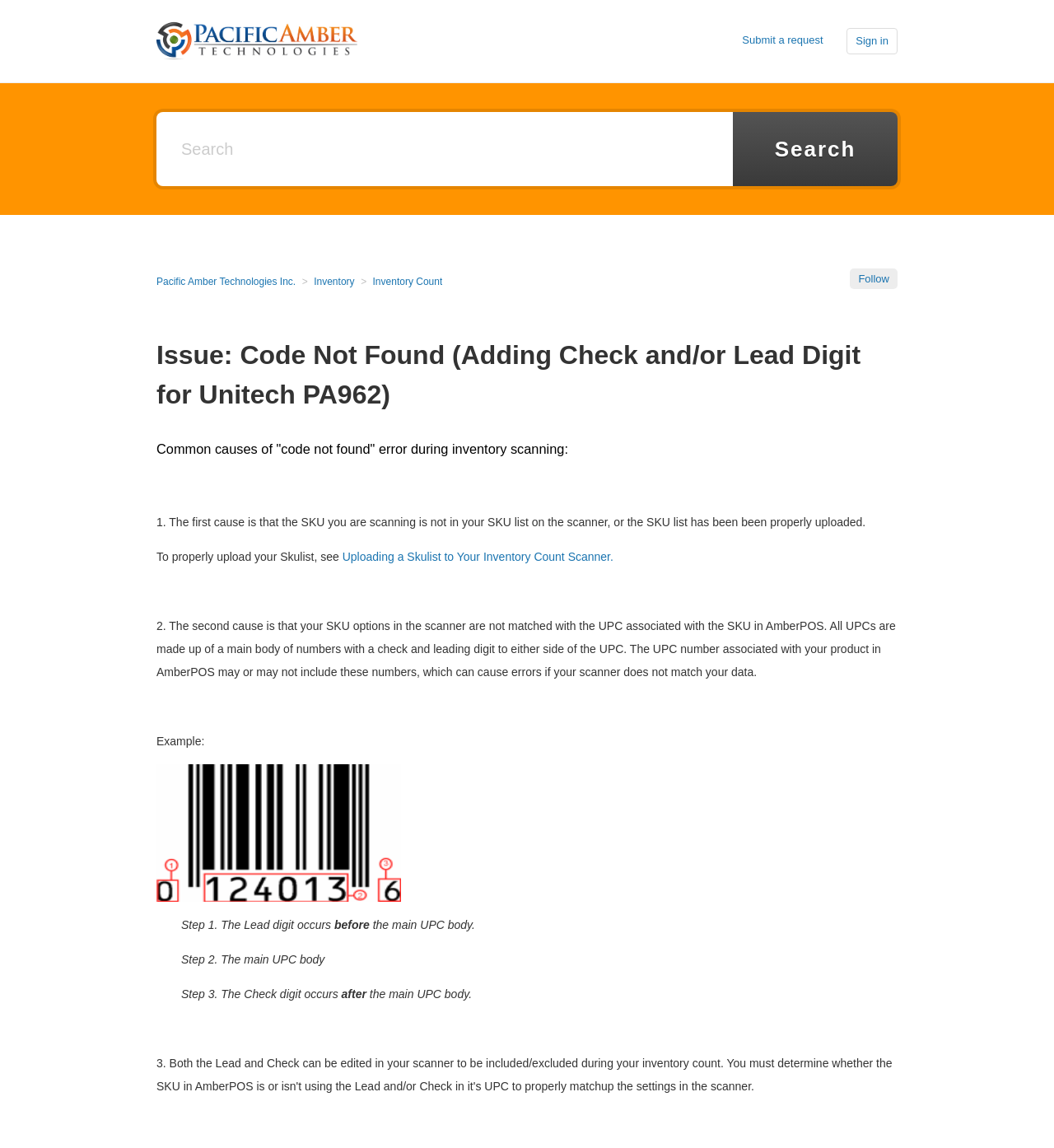Please locate the bounding box coordinates of the element that should be clicked to achieve the given instruction: "Click the logo".

[0.148, 0.03, 0.345, 0.04]